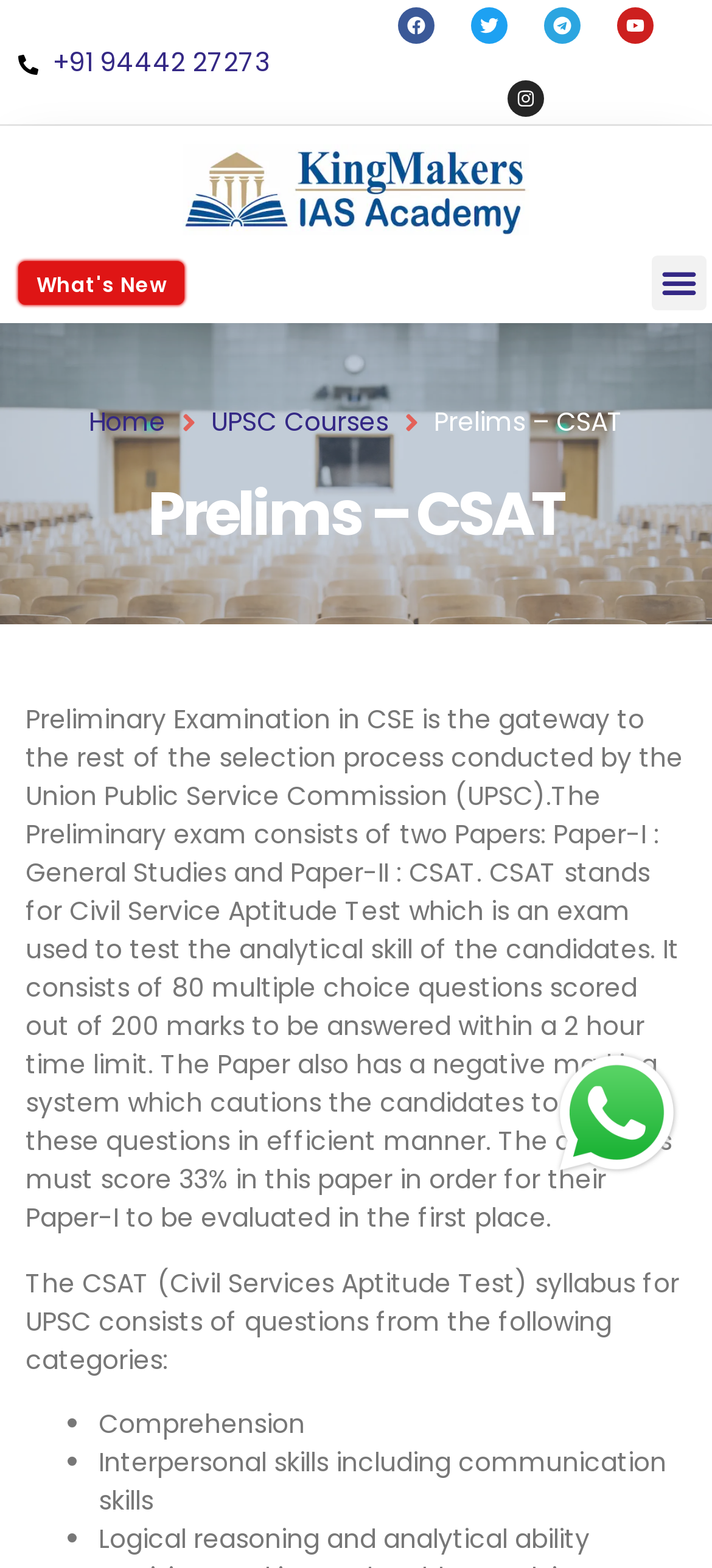What is the purpose of the CSAT exam?
Please ensure your answer is as detailed and informative as possible.

The webpage states that the CSAT exam is used to test the analytical skill of the candidates, which is an essential aspect of the Civil Service Aptitude Test.